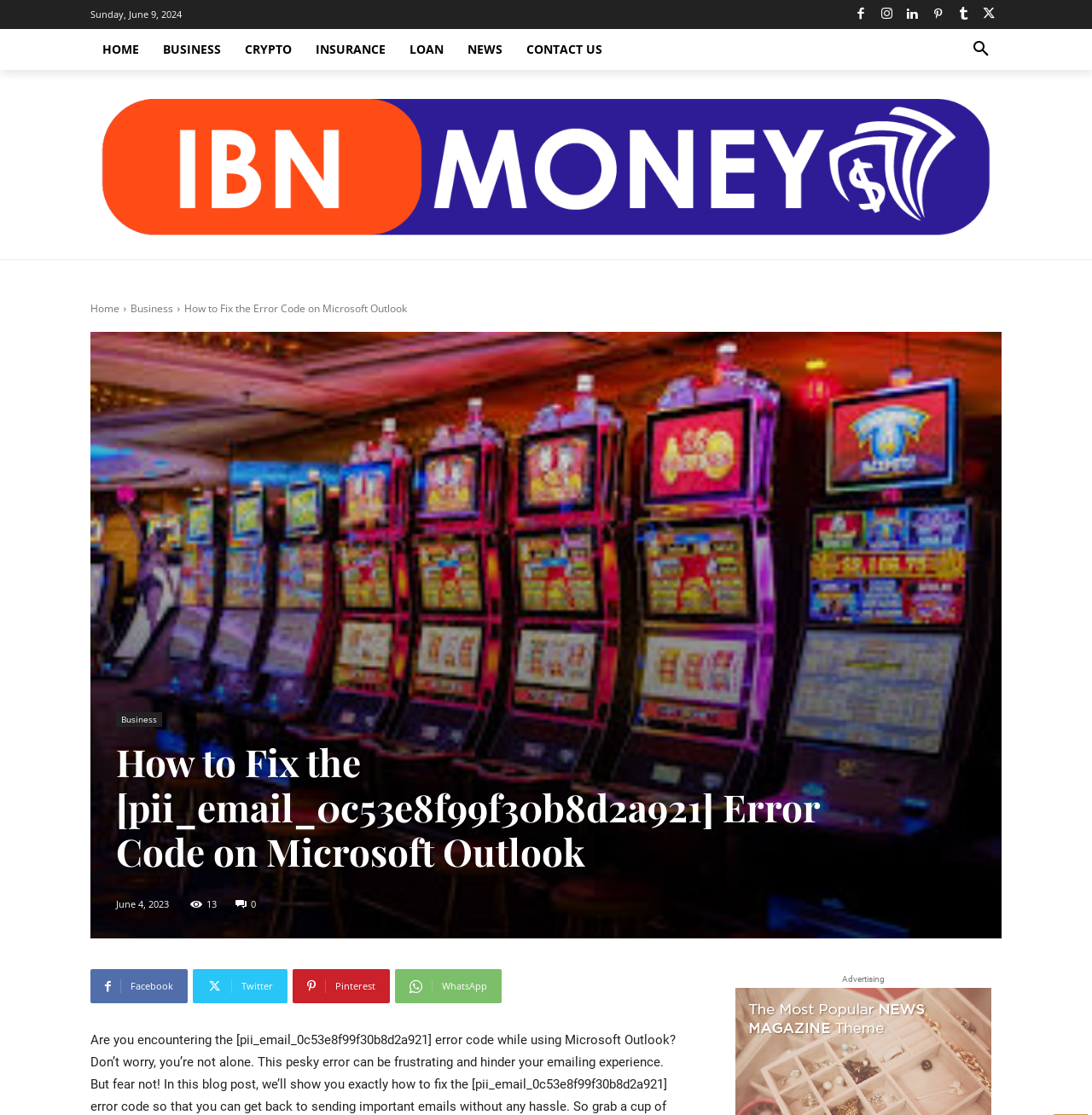Locate the bounding box coordinates of the clickable part needed for the task: "Click the HOME link".

[0.083, 0.026, 0.138, 0.063]